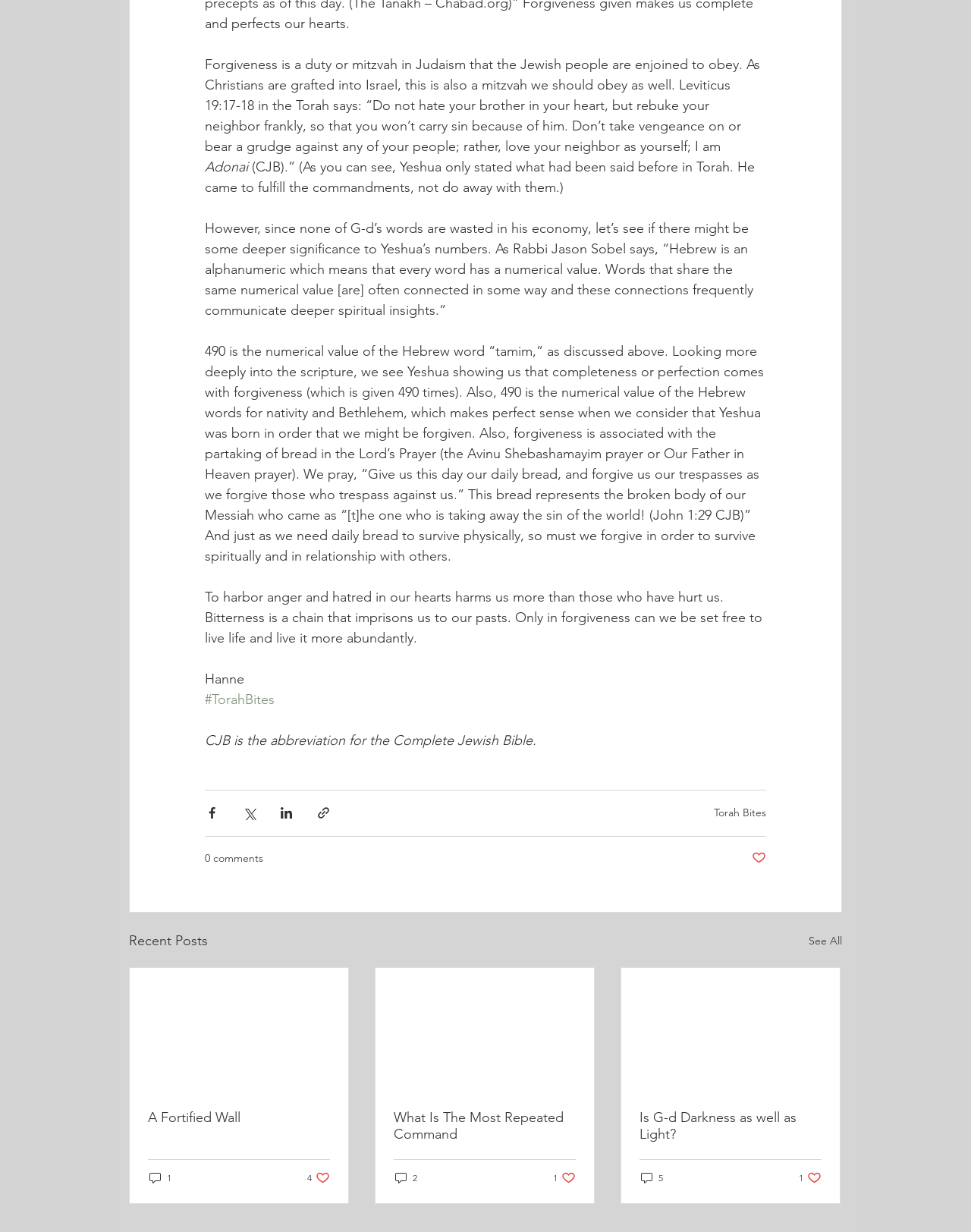Please use the details from the image to answer the following question comprehensively:
How many recent posts are listed on this webpage?

Based on the article elements on the webpage, there are three recent posts listed, each with a title, link, and comment count.